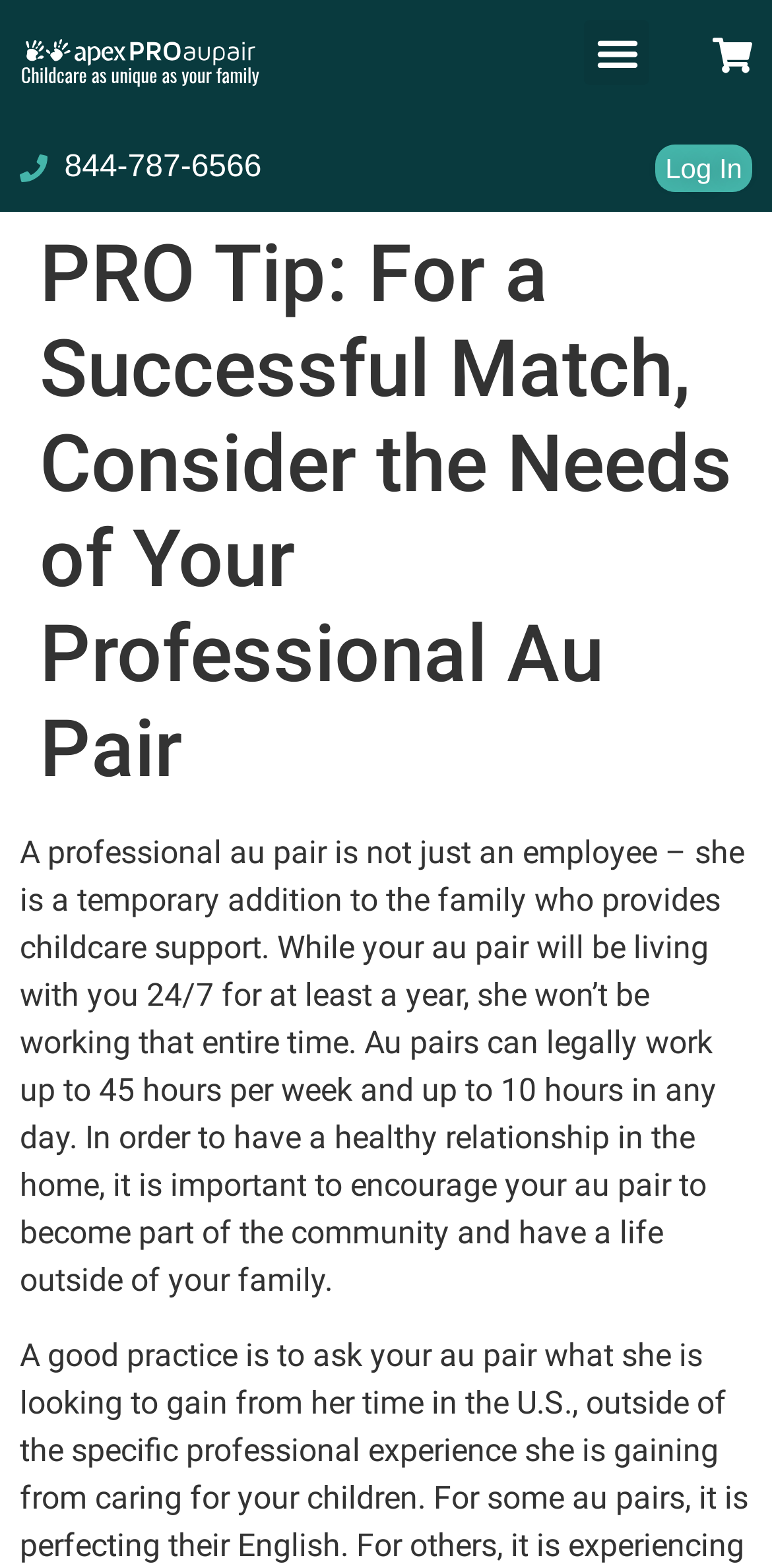Provide a one-word or short-phrase response to the question:
What is the purpose of encouraging an au pair to have a life outside of the family?

Healthy relationship